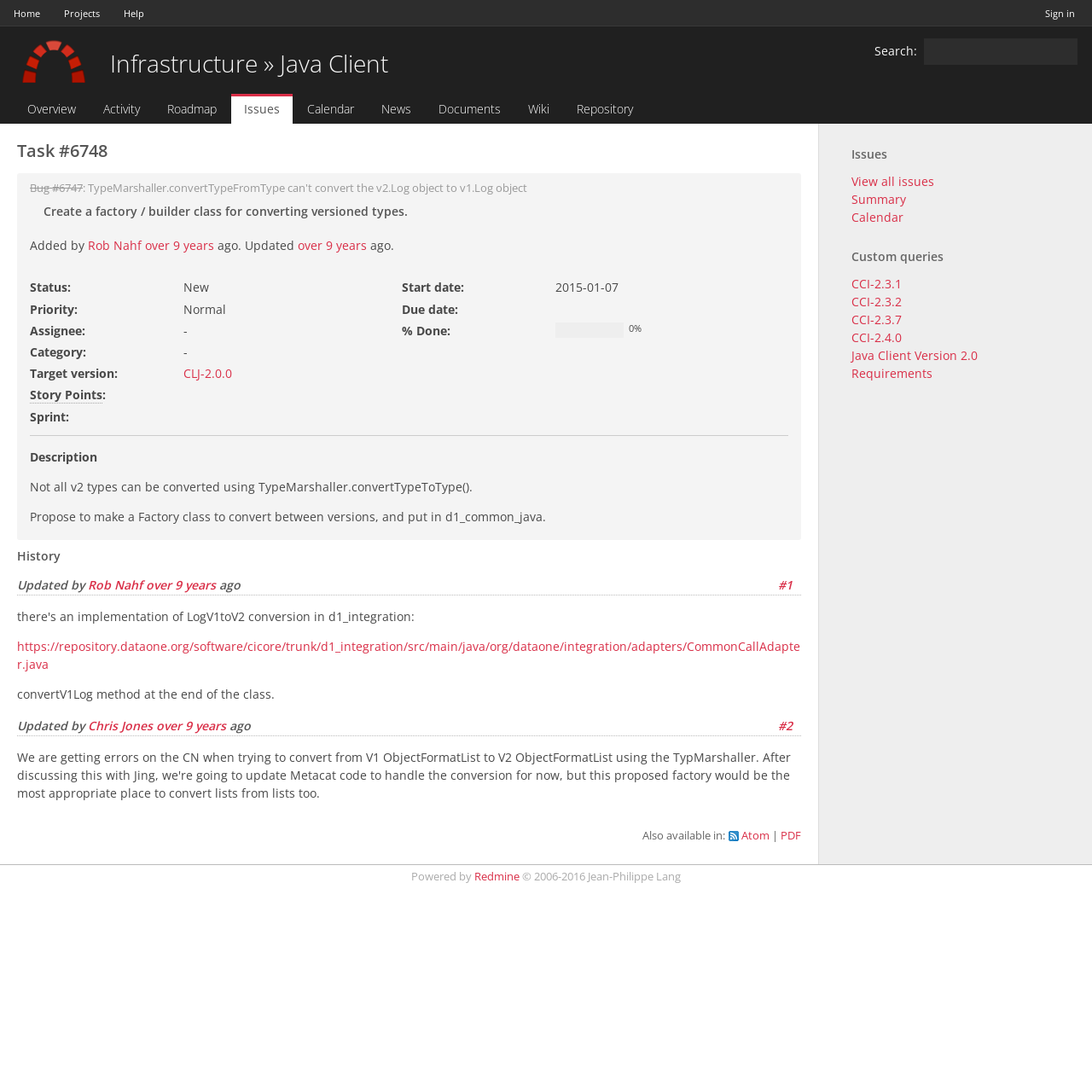Look at the image and write a detailed answer to the question: 
What is the status of the task?

The status of the task can be found in the section 'Status:' where it says 'New'.